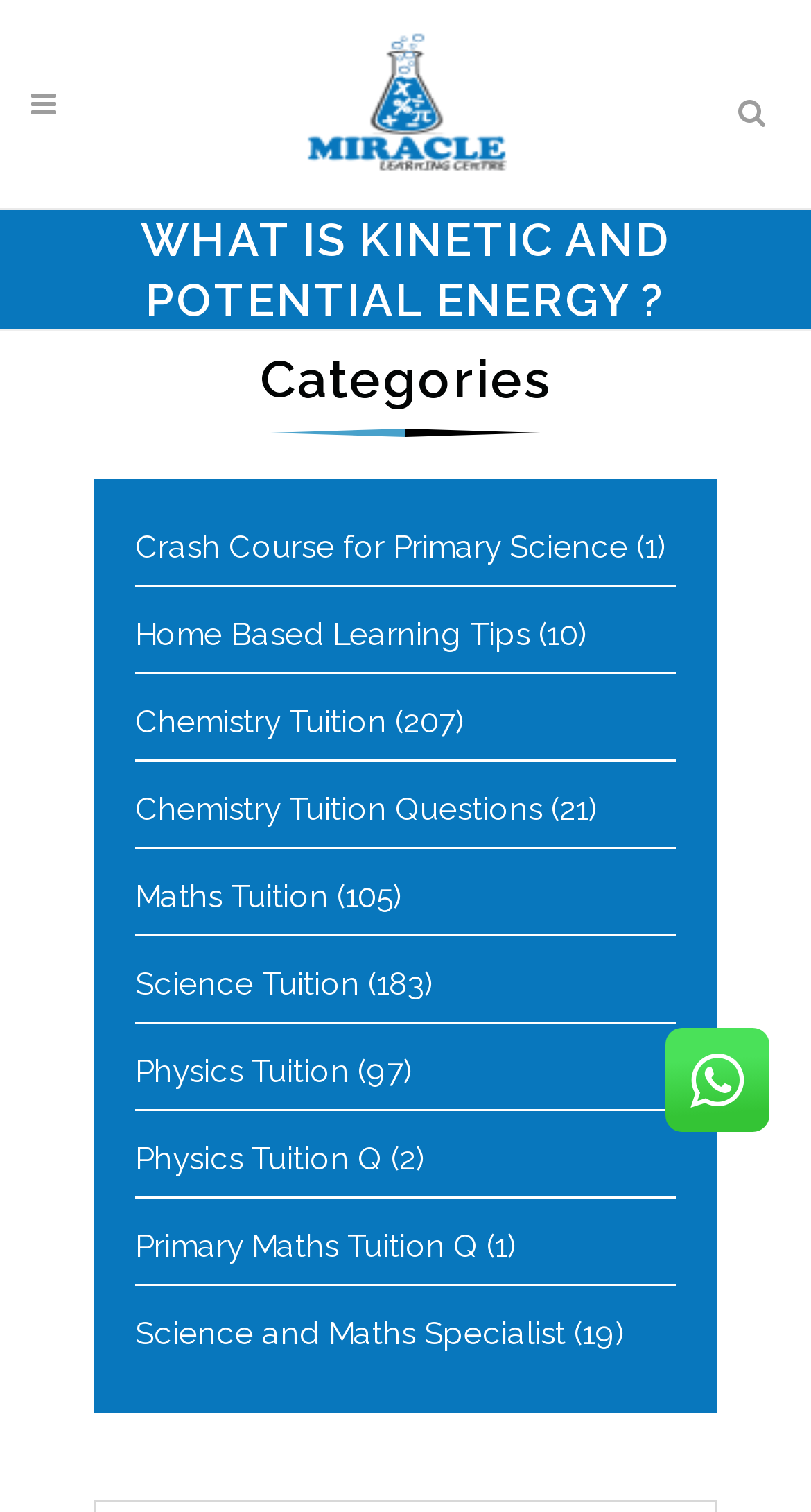Please identify the bounding box coordinates of the clickable region that I should interact with to perform the following instruction: "Search for a topic". The coordinates should be expressed as four float numbers between 0 and 1, i.e., [left, top, right, bottom].

[0.146, 0.021, 0.864, 0.048]